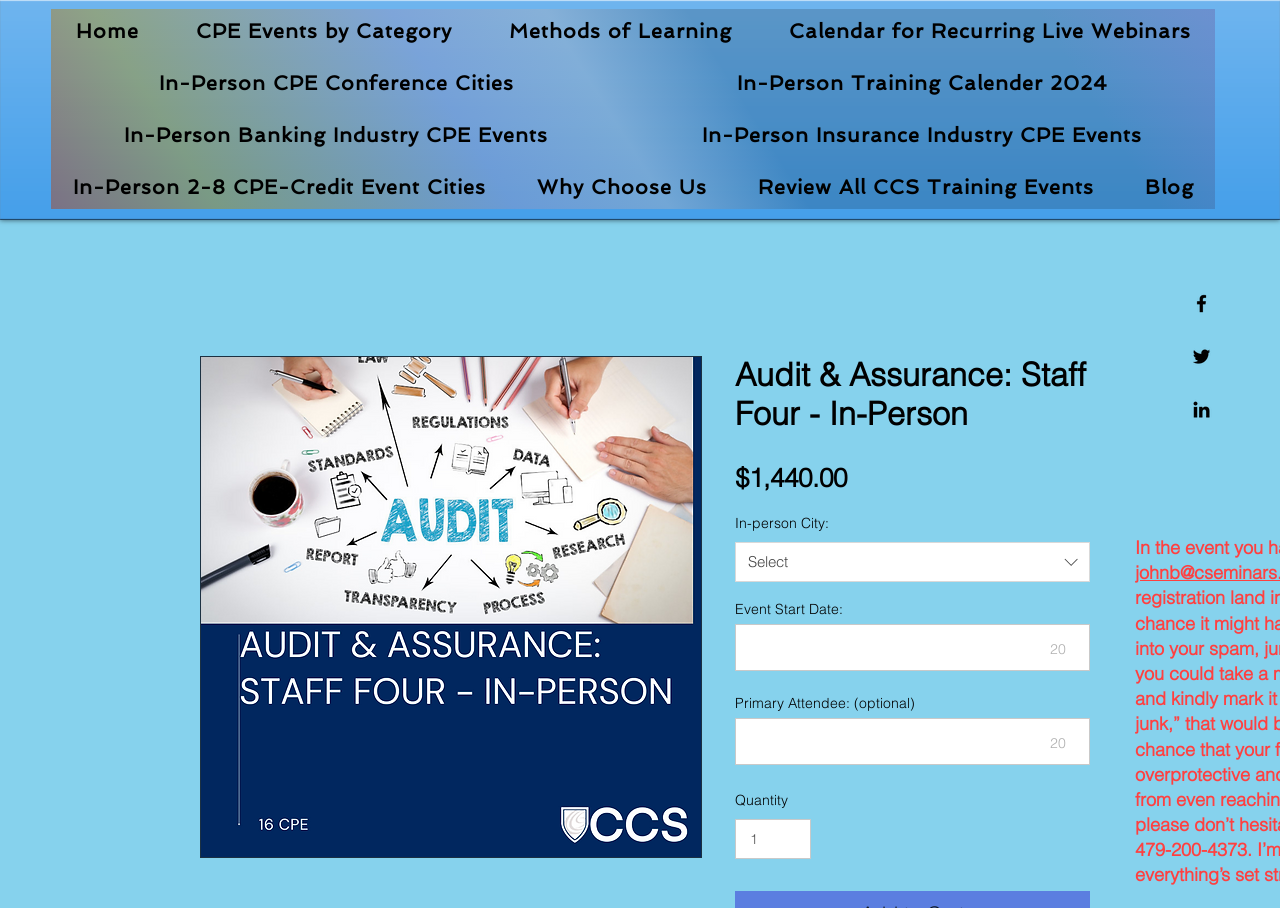Identify the bounding box coordinates of the region that needs to be clicked to carry out this instruction: "Click on Facebook". Provide these coordinates as four float numbers ranging from 0 to 1, i.e., [left, top, right, bottom].

[0.93, 0.322, 0.948, 0.347]